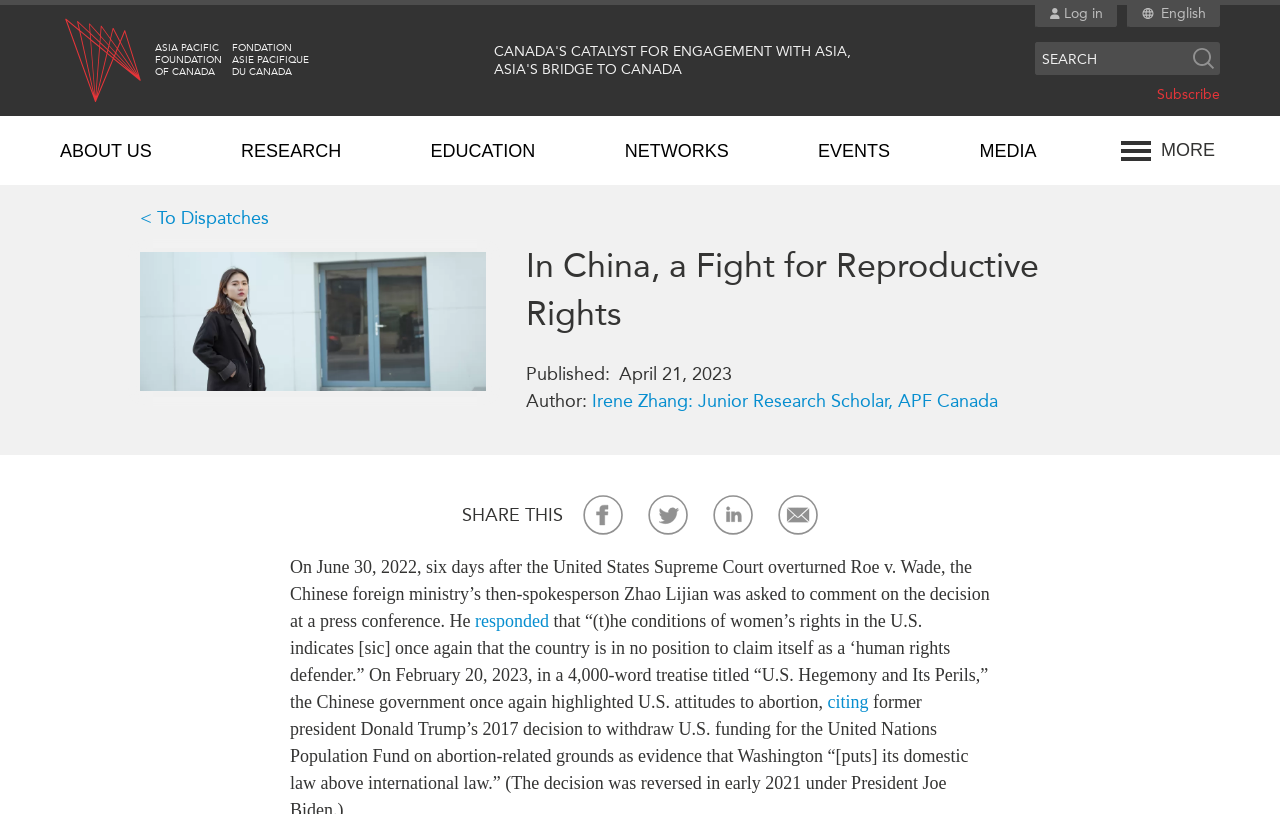Bounding box coordinates are specified in the format (top-left x, top-left y, bottom-right x, bottom-right y). All values are floating point numbers bounded between 0 and 1. Please provide the bounding box coordinate of the region this sentence describes: aria-label="Share on facebook"

None